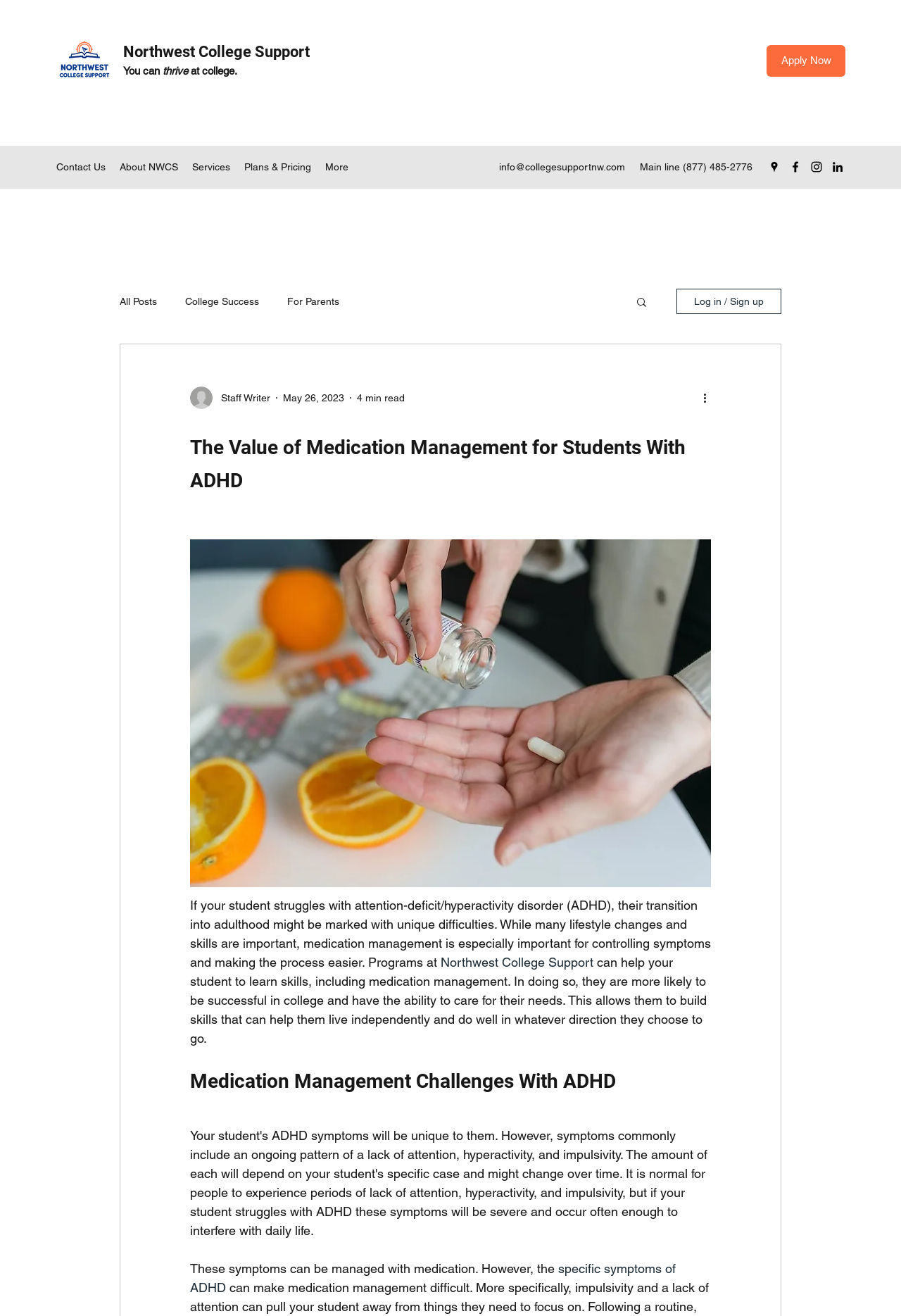Identify the bounding box coordinates for the element that needs to be clicked to fulfill this instruction: "Read the 'College Success' blog post". Provide the coordinates in the format of four float numbers between 0 and 1: [left, top, right, bottom].

[0.205, 0.225, 0.288, 0.233]